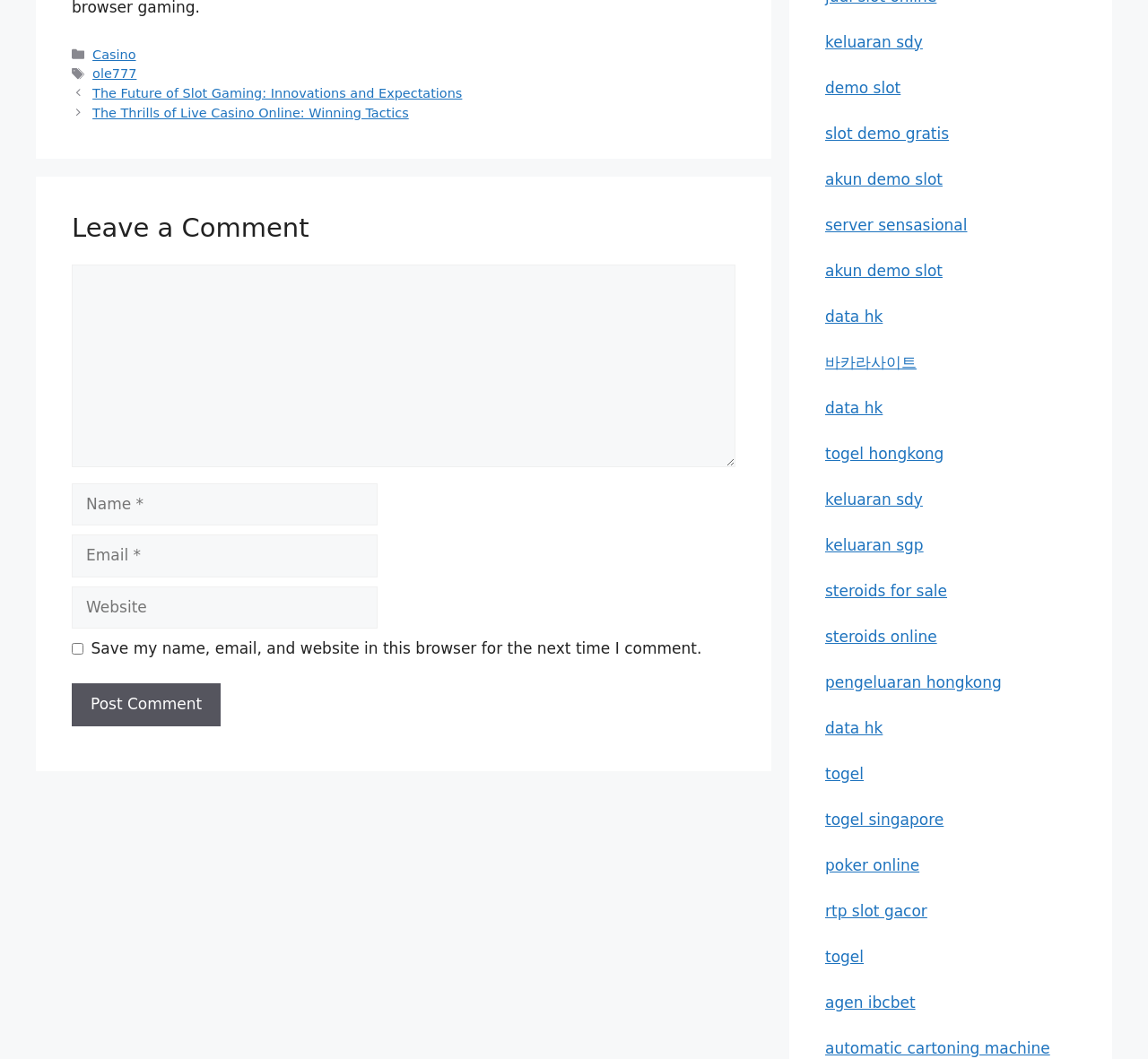Identify the coordinates of the bounding box for the element that must be clicked to accomplish the instruction: "Enter a comment in the 'Comment' textbox".

[0.062, 0.25, 0.641, 0.441]